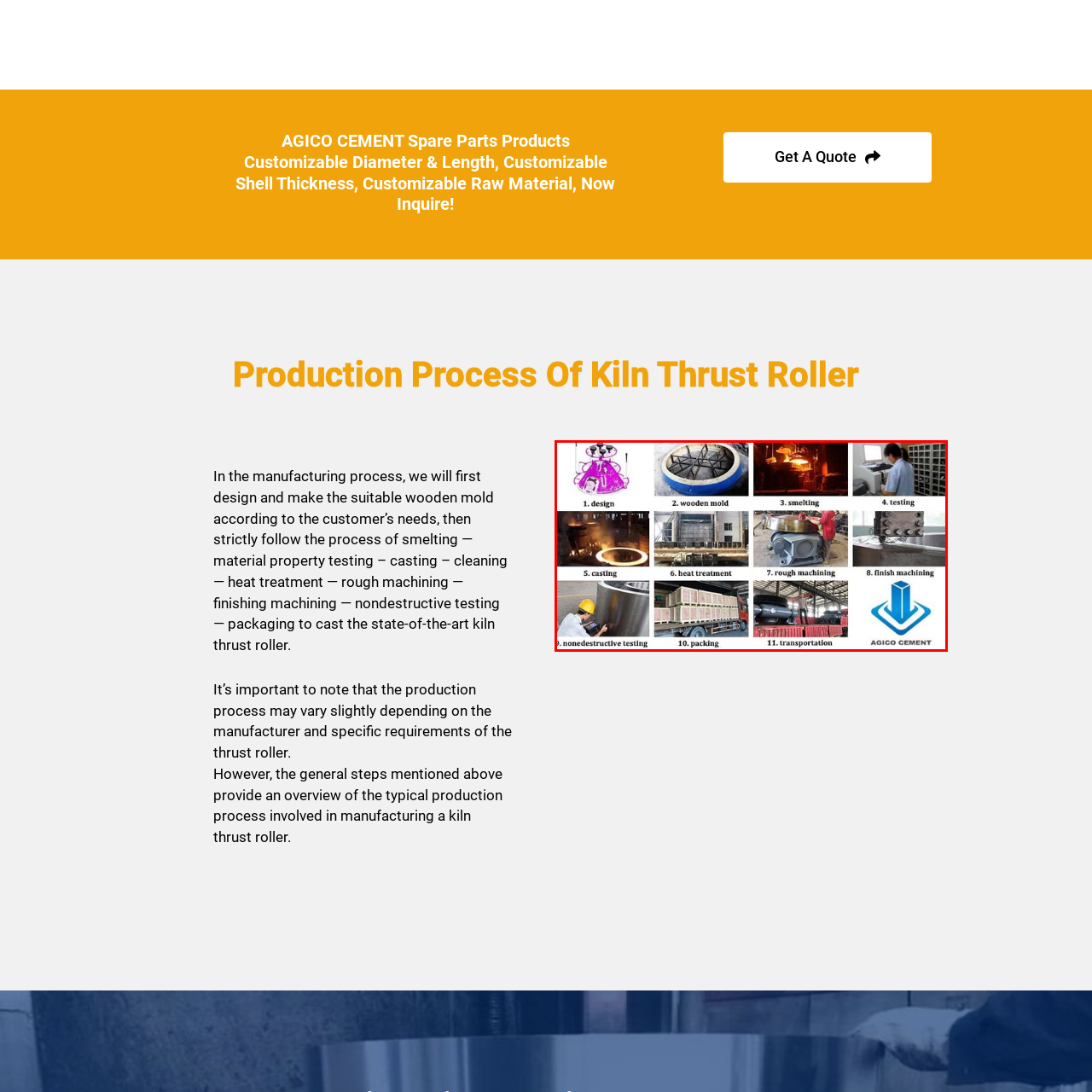How many steps are involved in the production process? Observe the image within the red bounding box and give a one-word or short-phrase answer.

12